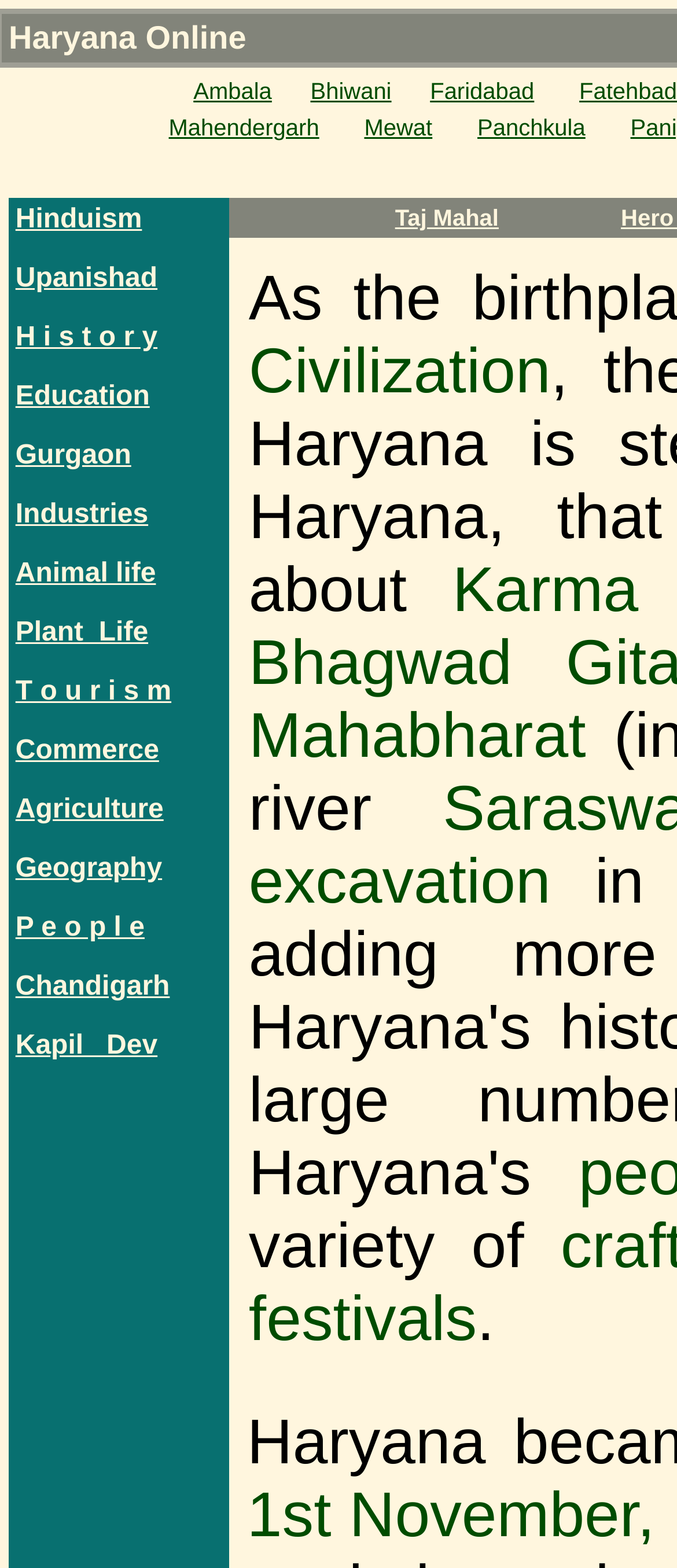Determine the bounding box coordinates of the UI element that matches the following description: "Mewat". The coordinates should be four float numbers between 0 and 1 in the format [left, top, right, bottom].

[0.538, 0.073, 0.639, 0.09]